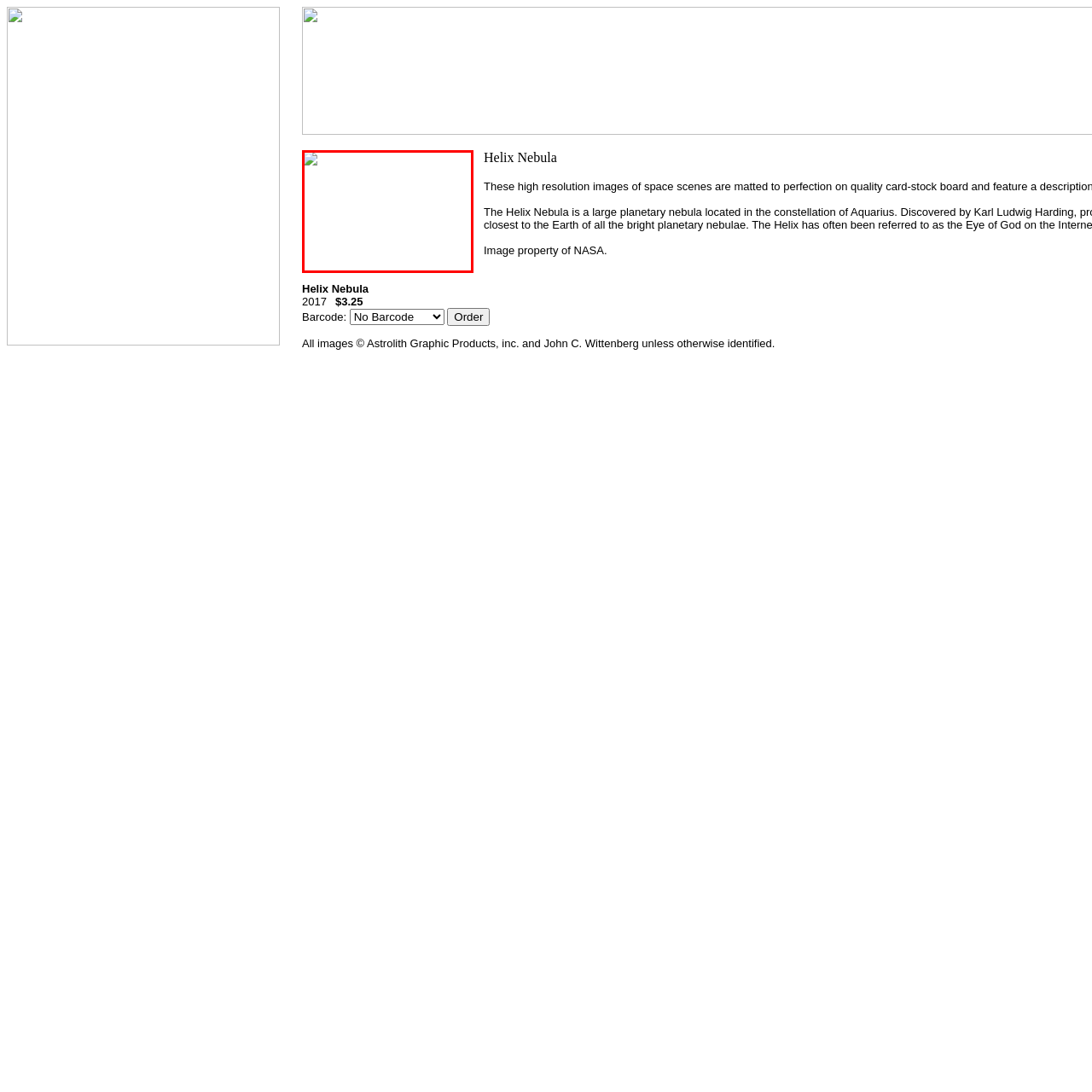Detail the contents of the image within the red outline in an elaborate manner.

The image features the Helix Nebula, one of the most well-known nebulae in the universe, often regarded for its stunning visual appearance and rich colors. This astronomical entity is a planetary nebula located approximately 650 light-years away in the constellation Aquarius. The image serves as a captivating visual representation of the nebula, which showcases its intricate details and vibrant hues. Accompanying the image is a label identifying it as "Helix Nebula," along with a note mentioning that the image is a property of NASA, emphasizing its scientific significance and the efforts made in capturing such celestial wonders. The context indicates a focus on educational and astronomical exploration, inviting viewers to appreciate the beauty and complexity of interstellar phenomena.